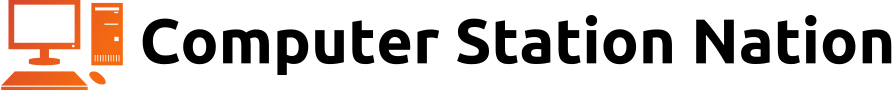From the details in the image, provide a thorough response to the question: What type of font is used for the text 'Computer Station Nation'?

The caption explicitly states that the text 'Computer Station Nation' is crafted in a bold font, conveying a sense of authority and community for enthusiasts and professionals alike.